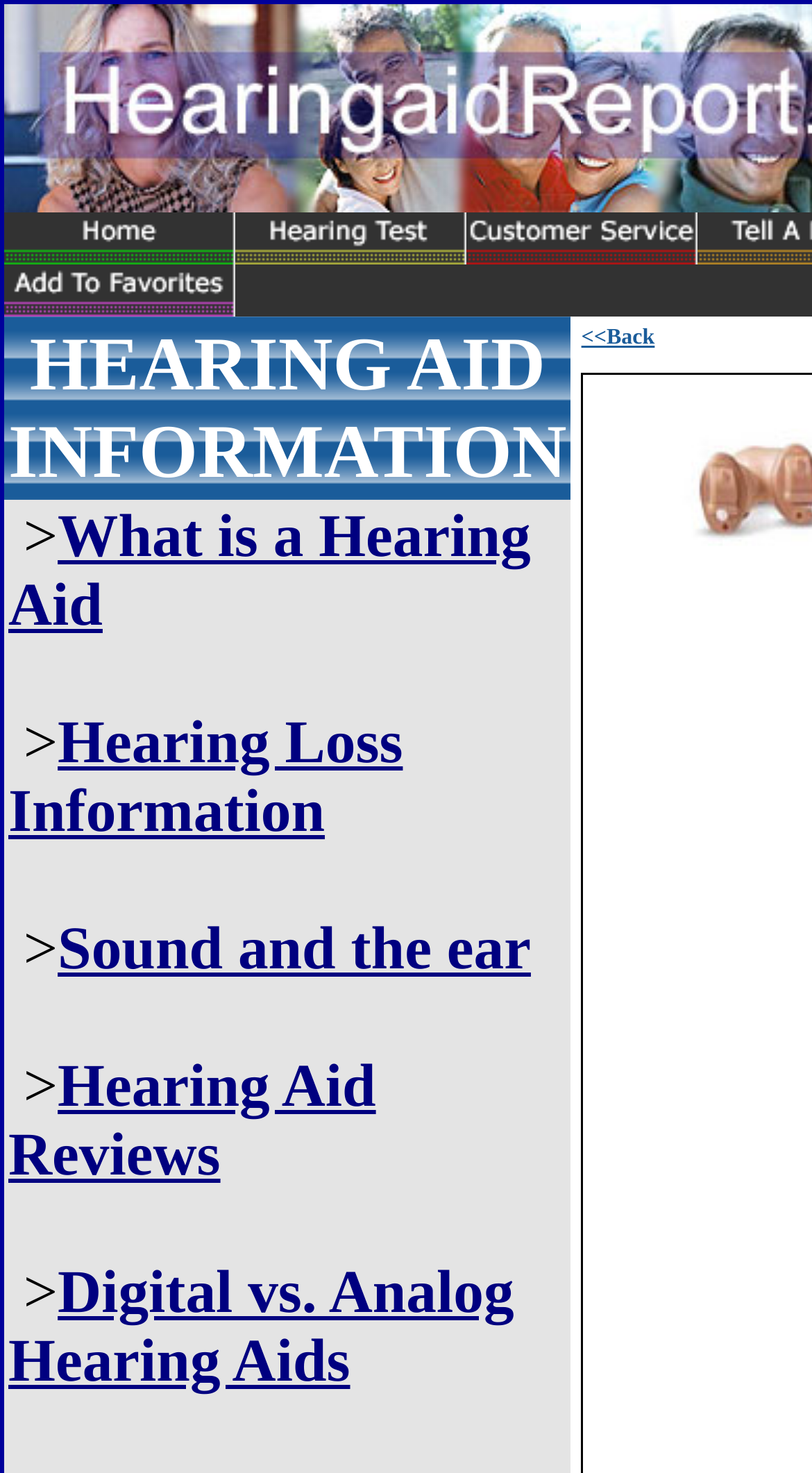Please find the bounding box for the UI component described as follows: "Digital vs. Analog Hearing Aids".

[0.01, 0.855, 0.633, 0.947]